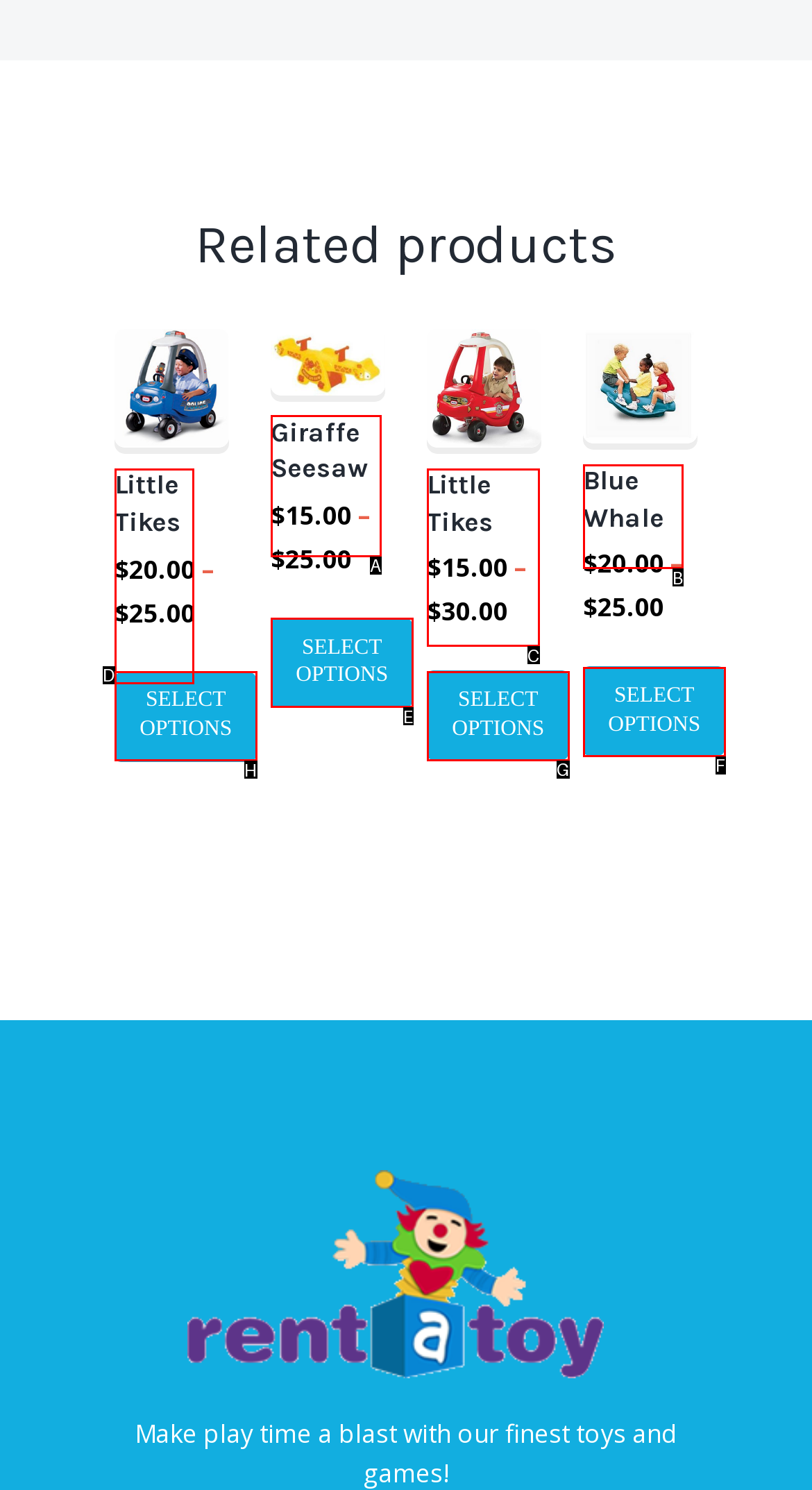Match the option to the description: aria-label="Toggle mobile menu"
State the letter of the correct option from the available choices.

None